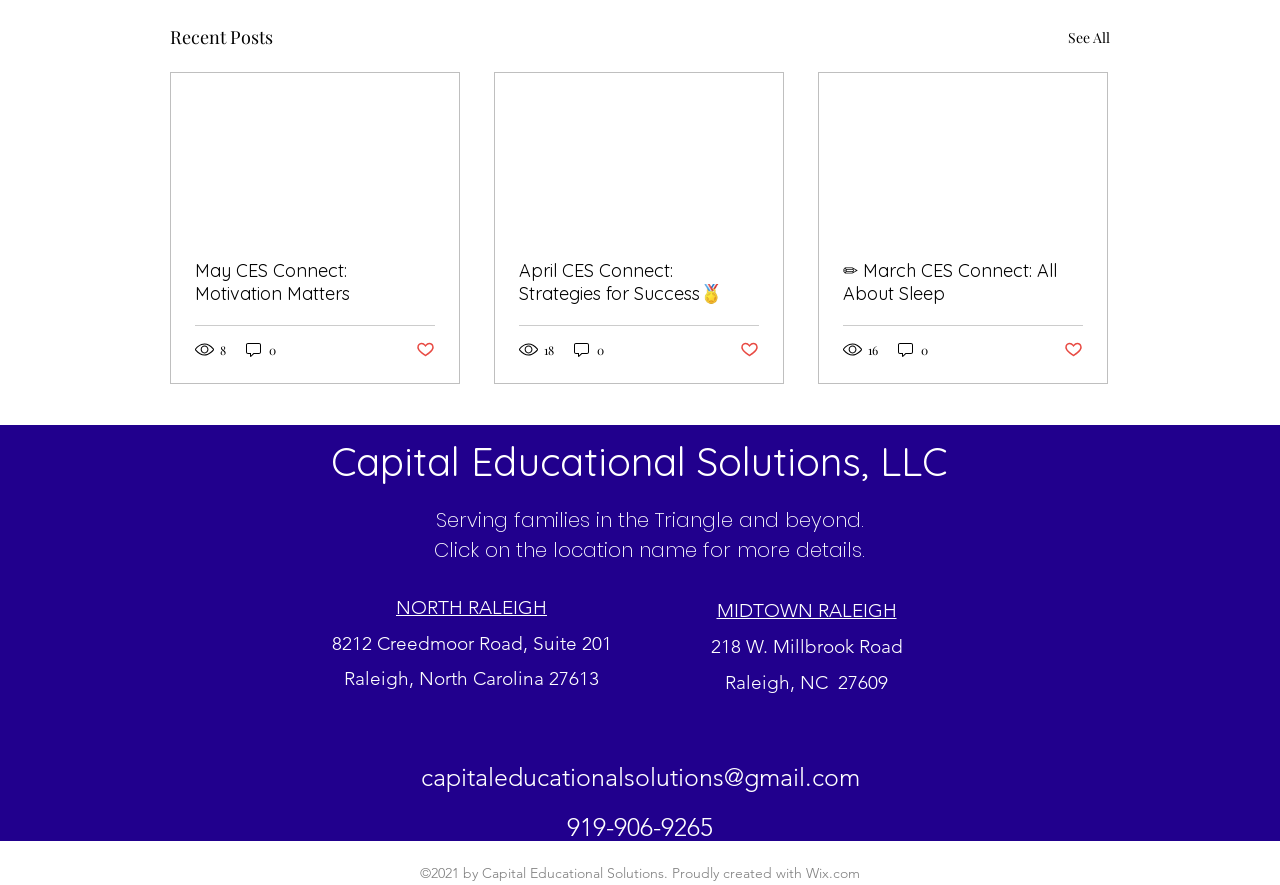Please determine the bounding box coordinates of the element's region to click for the following instruction: "Click on the 'Capital Educational Solutions, LLC' link".

[0.259, 0.494, 0.74, 0.549]